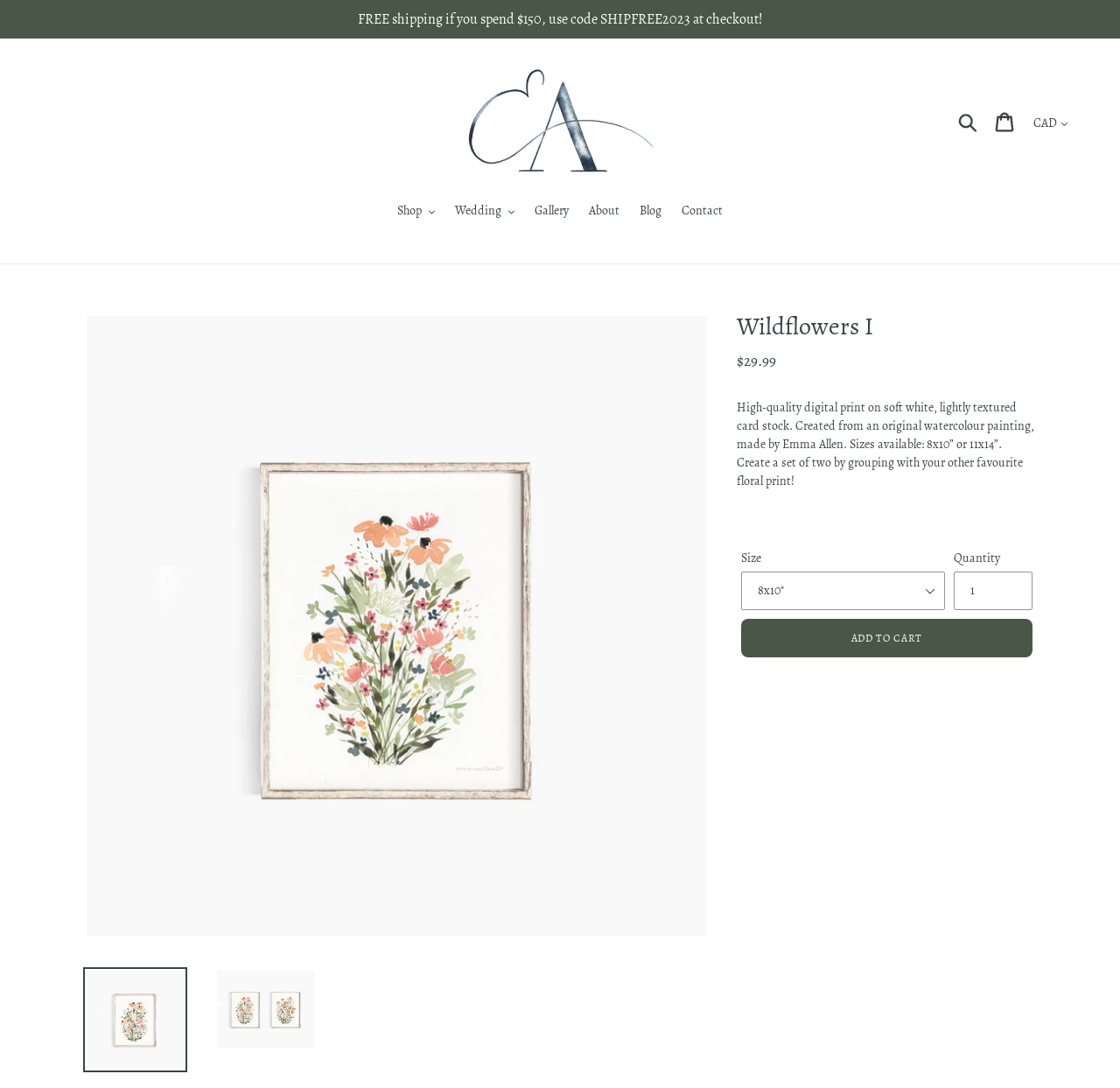Identify the bounding box coordinates for the element you need to click to achieve the following task: "Search for products". Provide the bounding box coordinates as four float numbers between 0 and 1, in the form [left, top, right, bottom].

[0.851, 0.102, 0.88, 0.123]